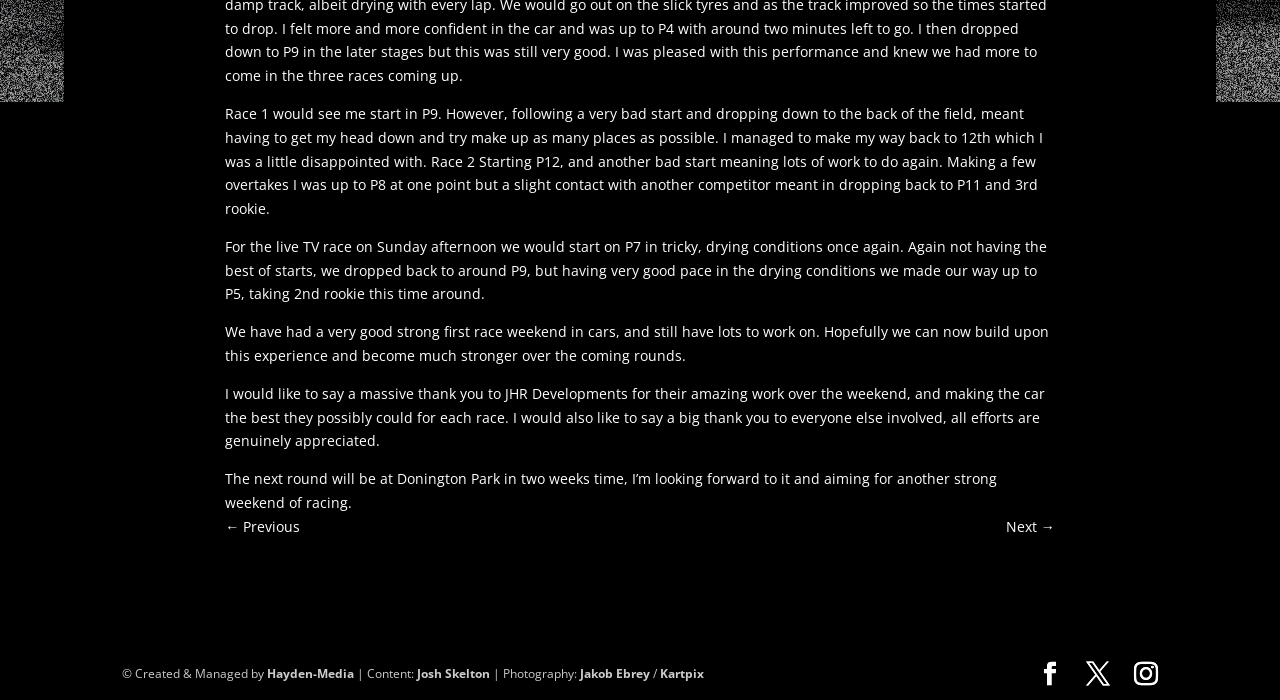Please specify the bounding box coordinates of the area that should be clicked to accomplish the following instruction: "Click on the link to JHR Developments". The coordinates should consist of four float numbers between 0 and 1, i.e., [left, top, right, bottom].

[0.395, 0.548, 0.491, 0.576]